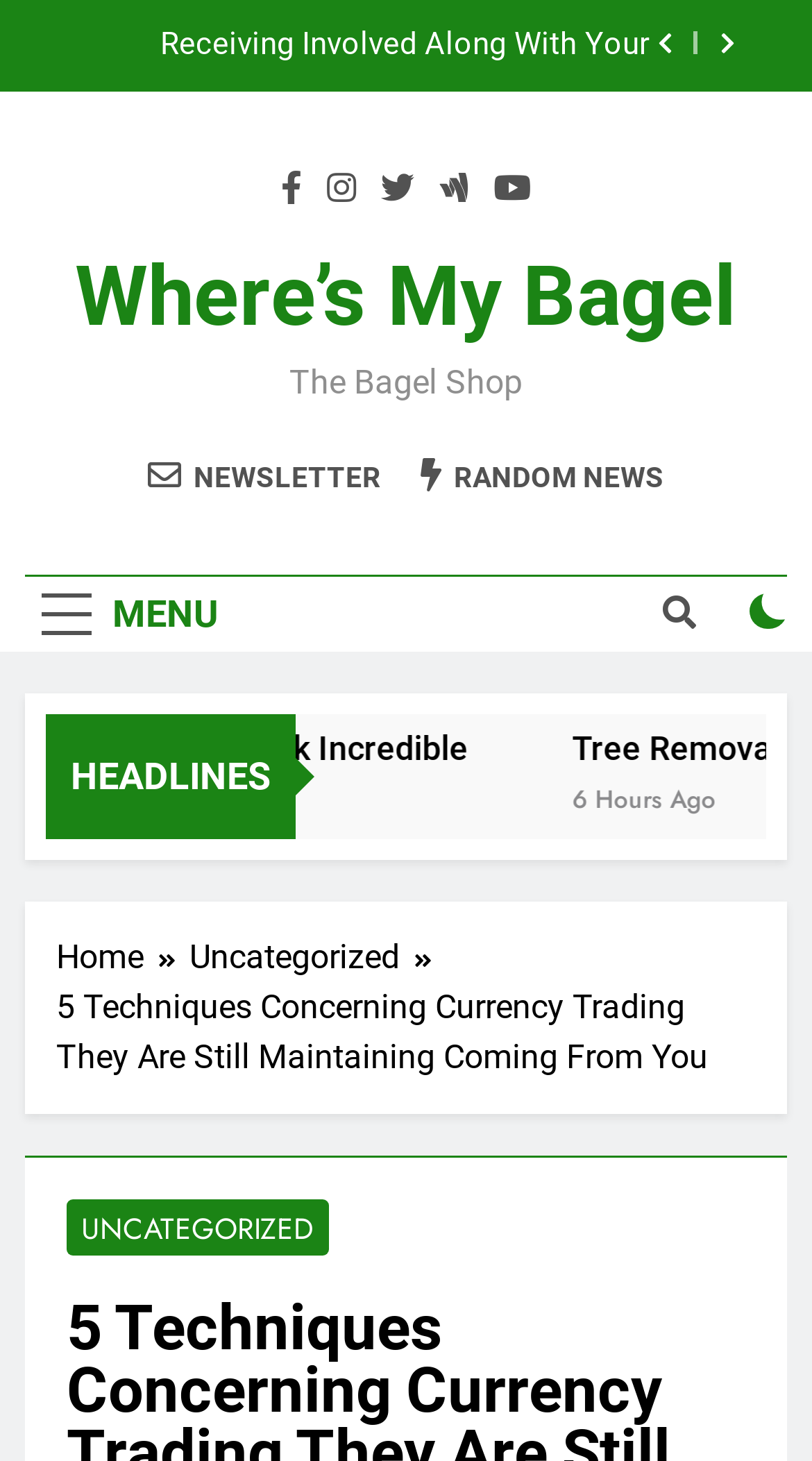Identify the bounding box coordinates of the clickable region necessary to fulfill the following instruction: "View address". The bounding box coordinates should be four float numbers between 0 and 1, i.e., [left, top, right, bottom].

None